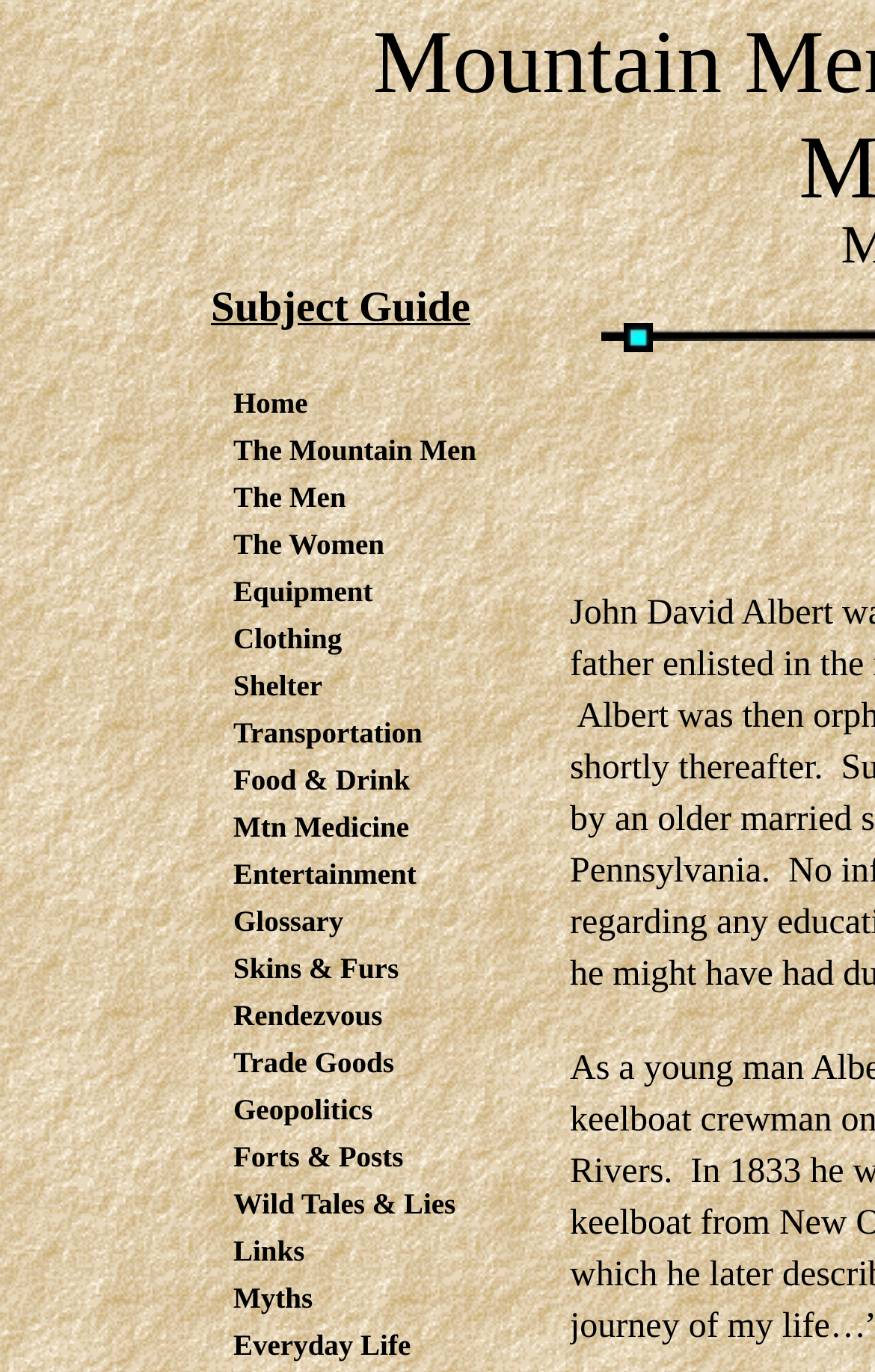Using the webpage screenshot, locate the HTML element that fits the following description and provide its bounding box: "Wild Tales & Lies".

[0.256, 0.862, 0.623, 0.896]